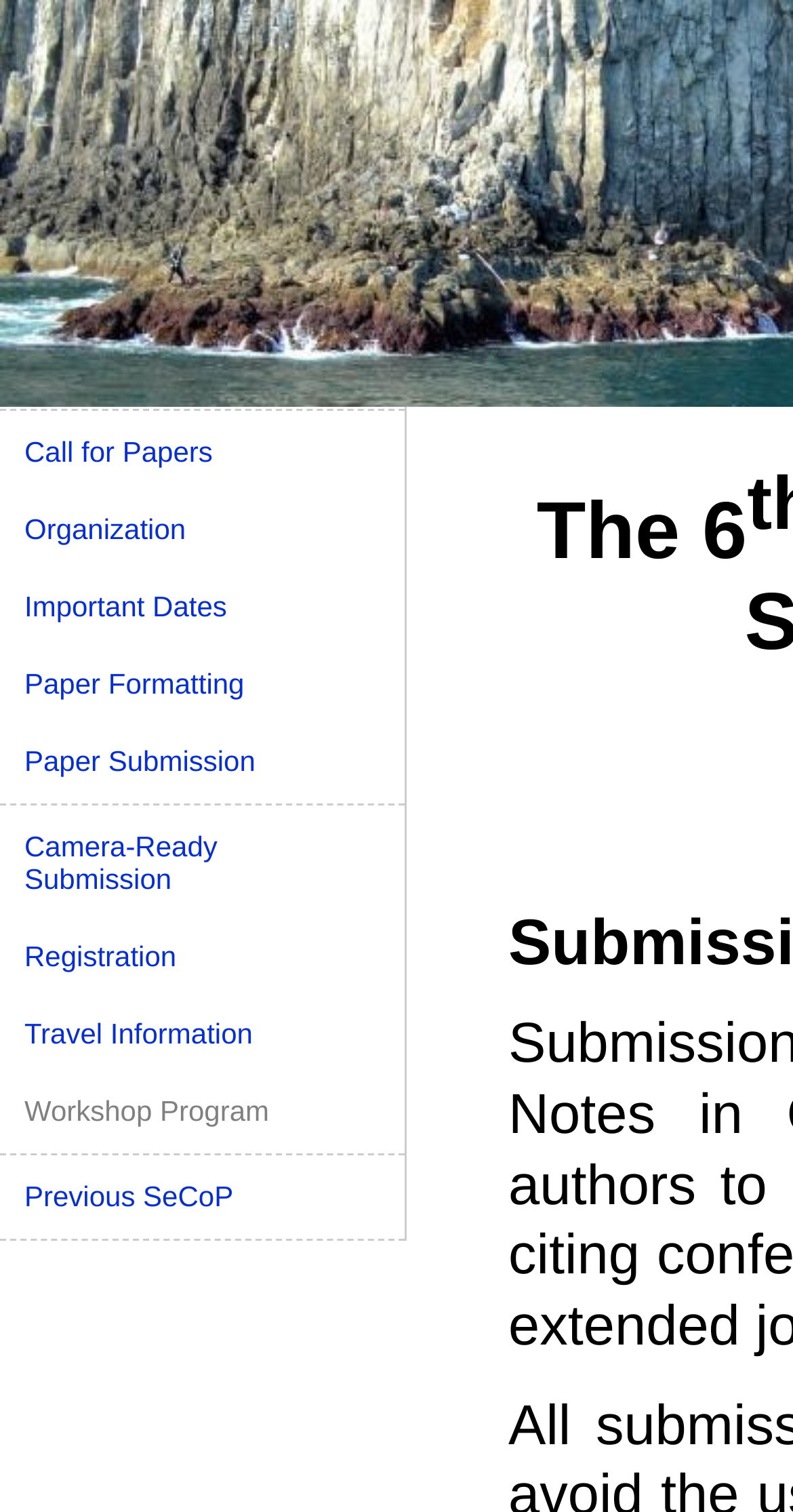Please provide the bounding box coordinates for the element that needs to be clicked to perform the following instruction: "View previous SeCoP". The coordinates should be given as four float numbers between 0 and 1, i.e., [left, top, right, bottom].

[0.005, 0.767, 0.505, 0.815]